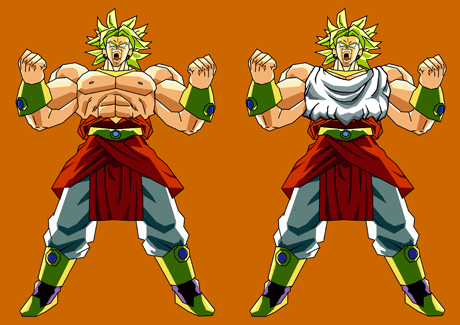What is the color of the background?
Please provide a detailed answer to the question.

The background of the image is a bold, solid orange, which creates a vibrant contrast with the character's attire.